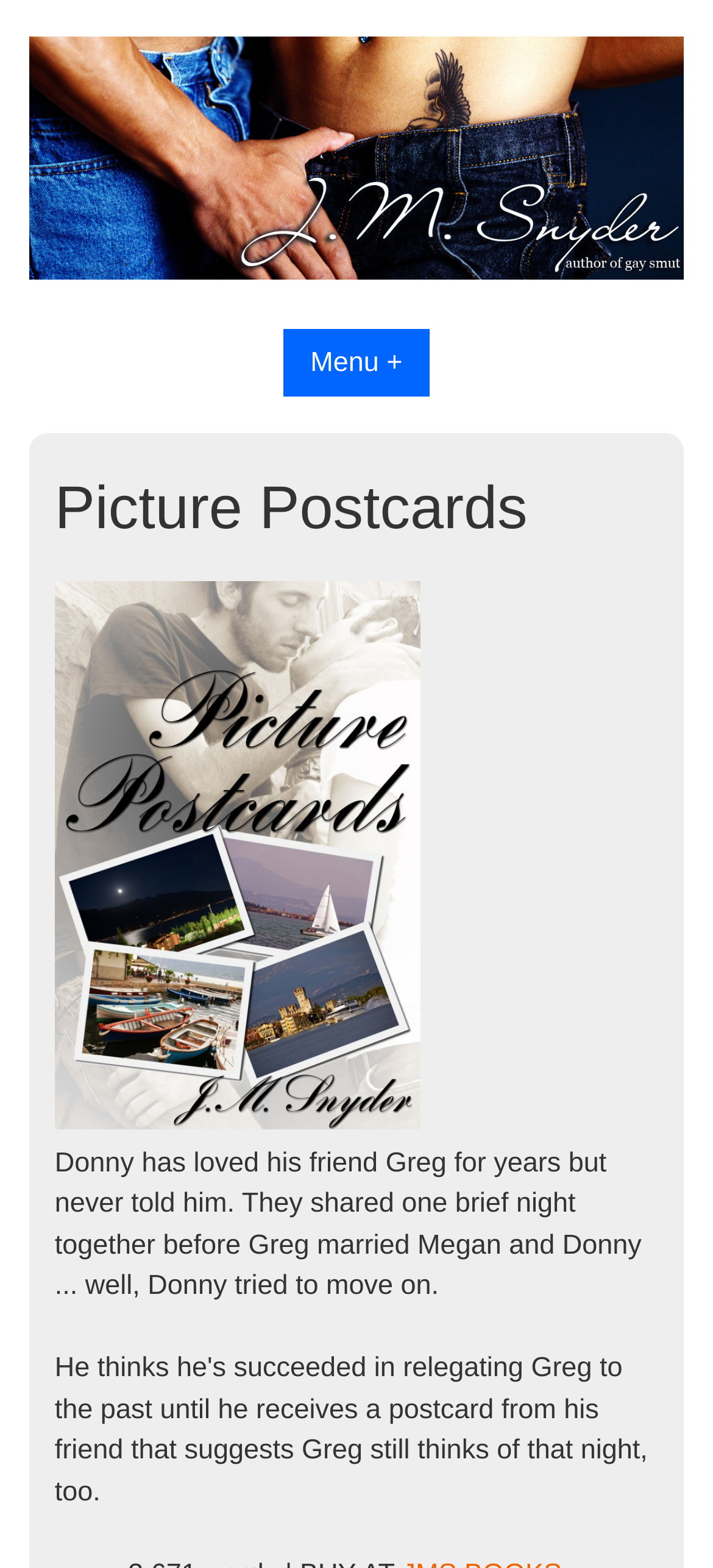From the webpage screenshot, predict the bounding box coordinates (top-left x, top-left y, bottom-right x, bottom-right y) for the UI element described here: title="J.M. Snyder"

[0.04, 0.163, 0.96, 0.183]